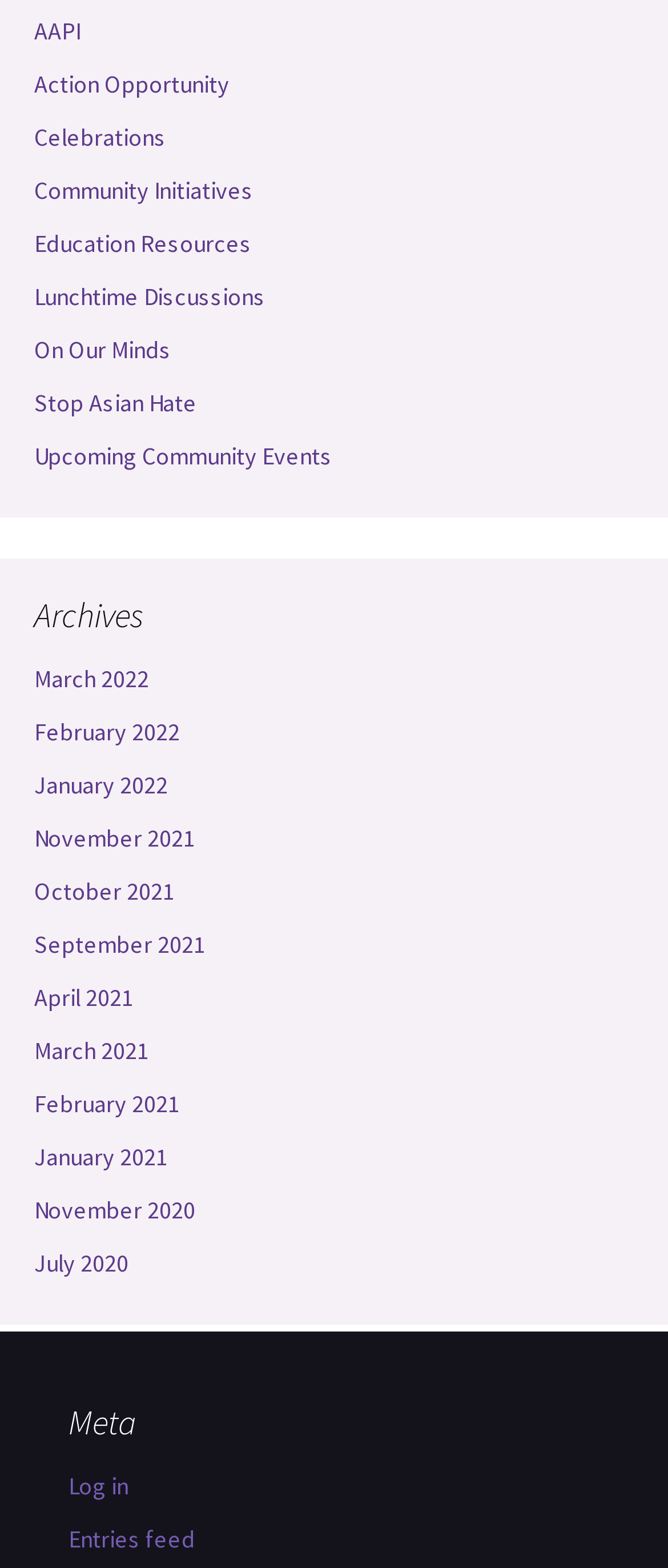Please find the bounding box coordinates of the element's region to be clicked to carry out this instruction: "Click on AAPI".

[0.051, 0.009, 0.121, 0.029]